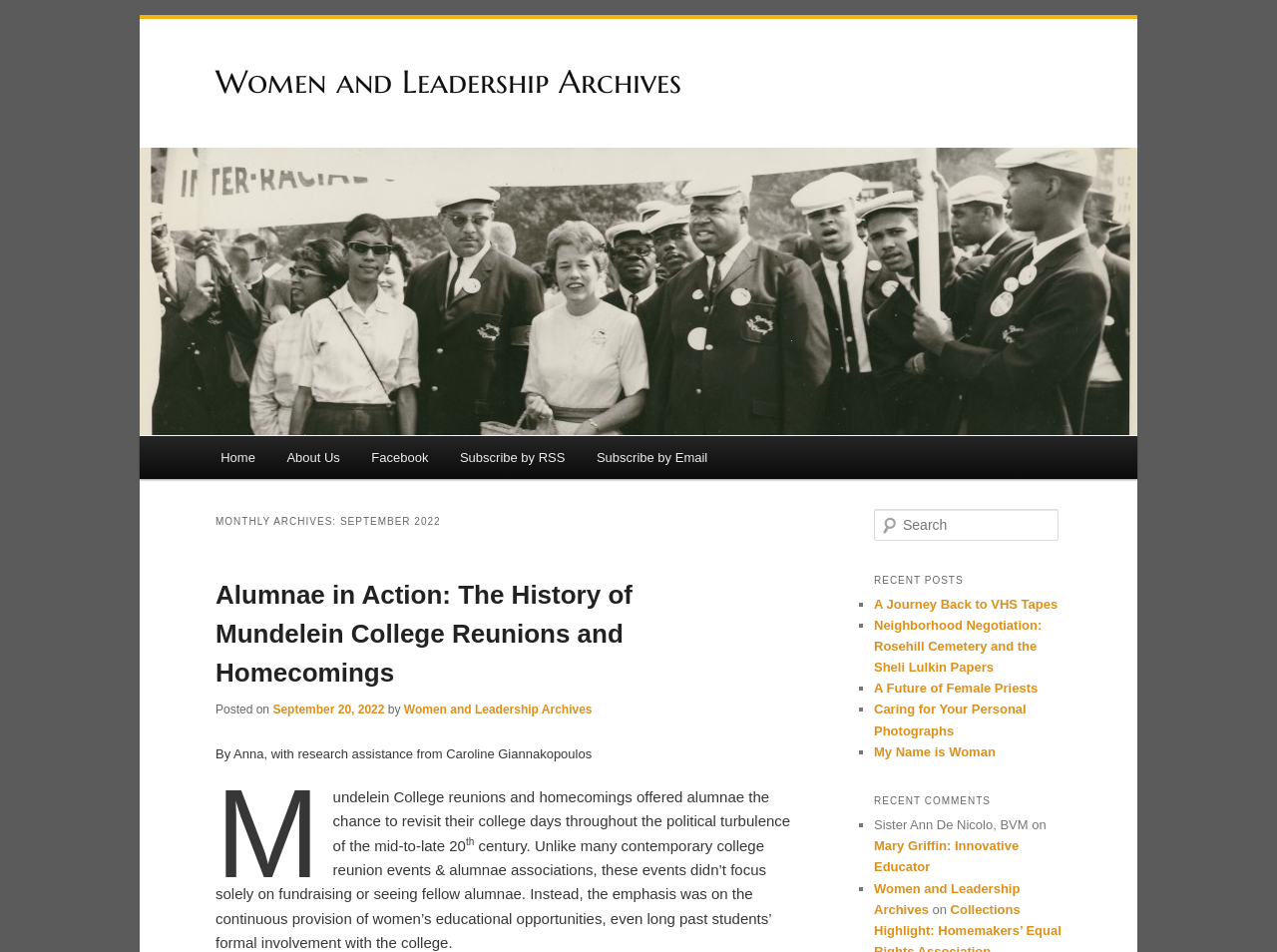Predict the bounding box for the UI component with the following description: "A Future of Female Priests".

[0.684, 0.715, 0.816, 0.731]